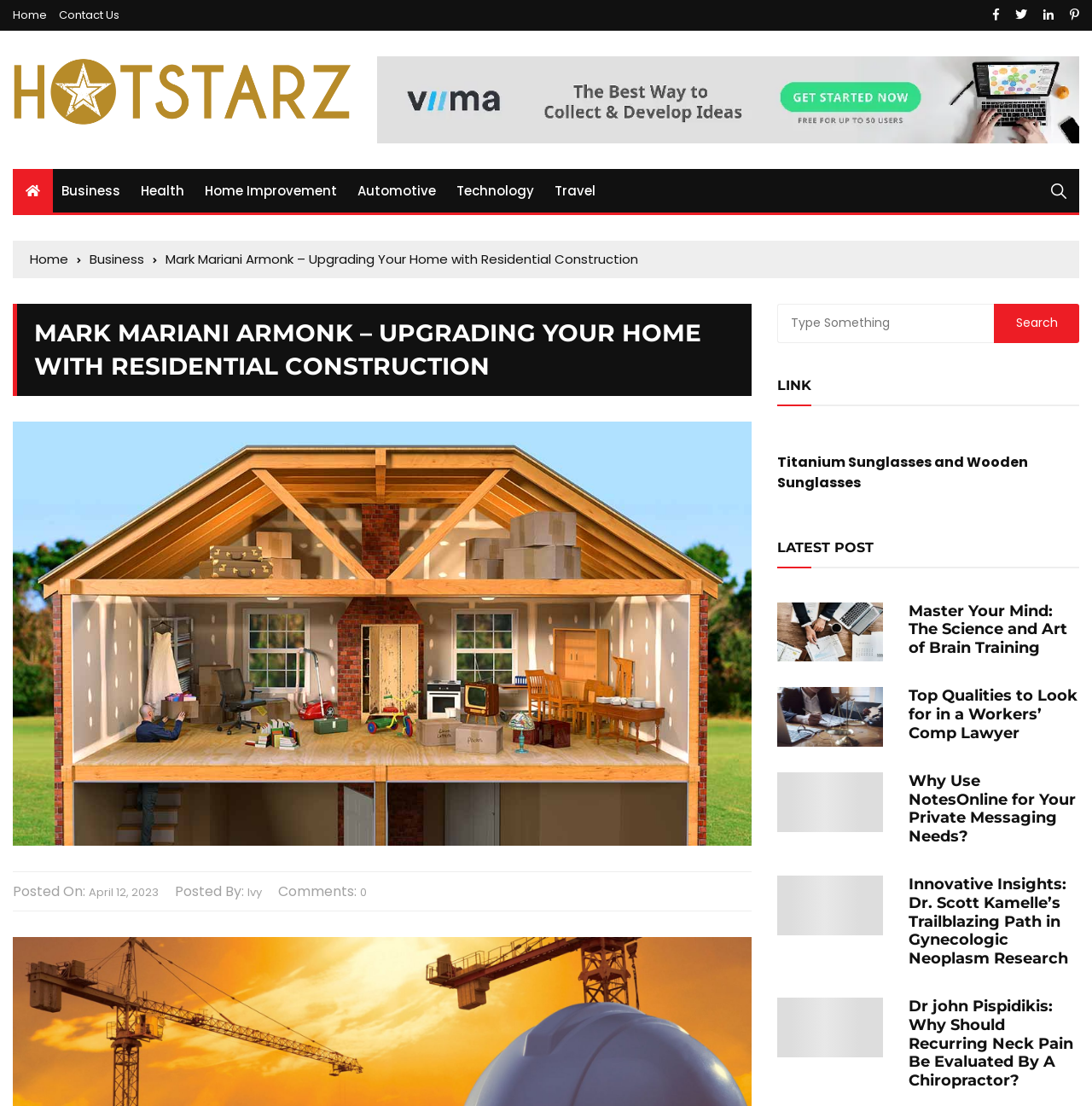Provide a thorough description of the webpage's content and layout.

This webpage is about Mark Mariani Armonk, a professional home designer. At the top left corner, there are links to "Home" and "Contact Us", followed by social media icons. On the top right corner, there is a logo of "HotstarZ" with an image. Below the logo, there are links to various categories such as "Business", "Health", "Home Improvement", and more.

On the left side, there is a navigation menu with breadcrumbs, showing the current page's location. The main content area is divided into sections. The first section has a heading "MARK MARIANI ARMONK – UPGRADING YOUR HOME WITH RESIDENTIAL CONSTRUCTION" and an image related to the topic. Below the heading, there is information about the post, including the date "April 12, 2023", author "Ivy", and the number of comments "0".

On the right side, there is a search bar with a search button. Below the search bar, there are links to various articles, including "Titanium Sunglasses and Wooden Sunglasses". The main content area also has a section titled "LATEST POST" with four articles, each with an image, heading, and a link to the full article. The articles are about various topics, including brain training, workers' compensation lawyers, private messaging, and gynecologic neoplasm research.